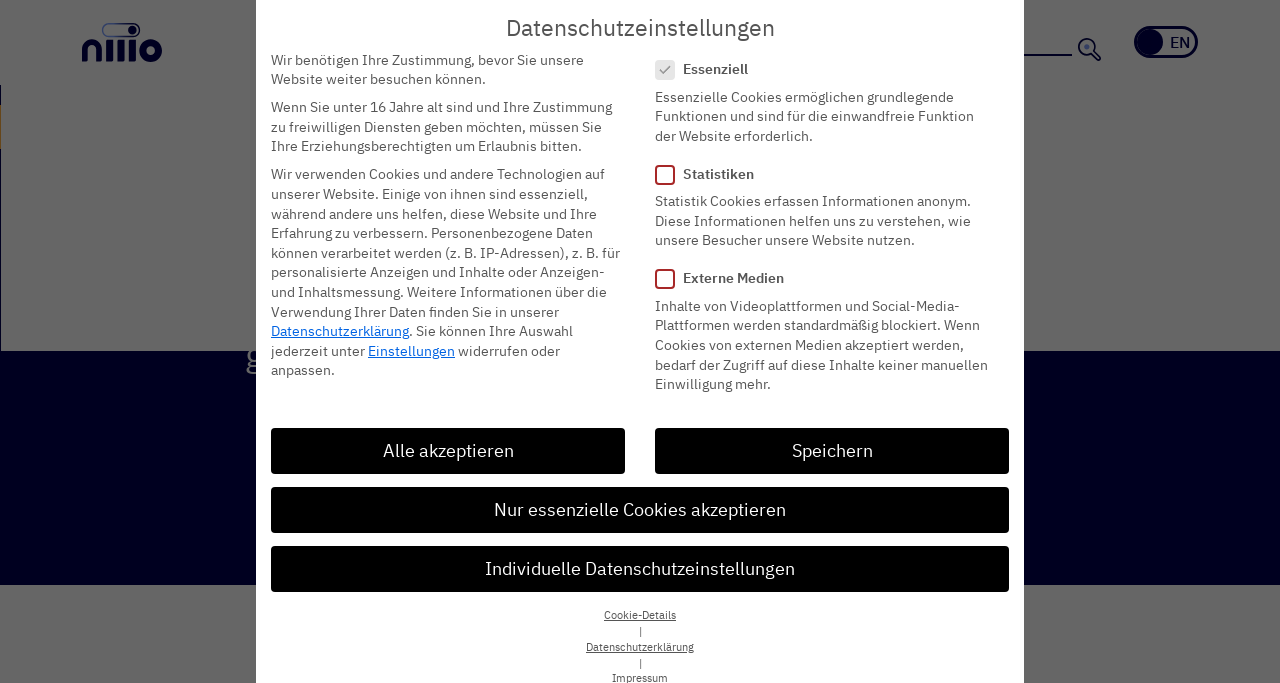Determine the bounding box for the described HTML element: "parent_node: Suchen aria-label="Search"". Ensure the coordinates are four float numbers between 0 and 1 in the format [left, top, right, bottom].

[0.689, 0.042, 0.861, 0.082]